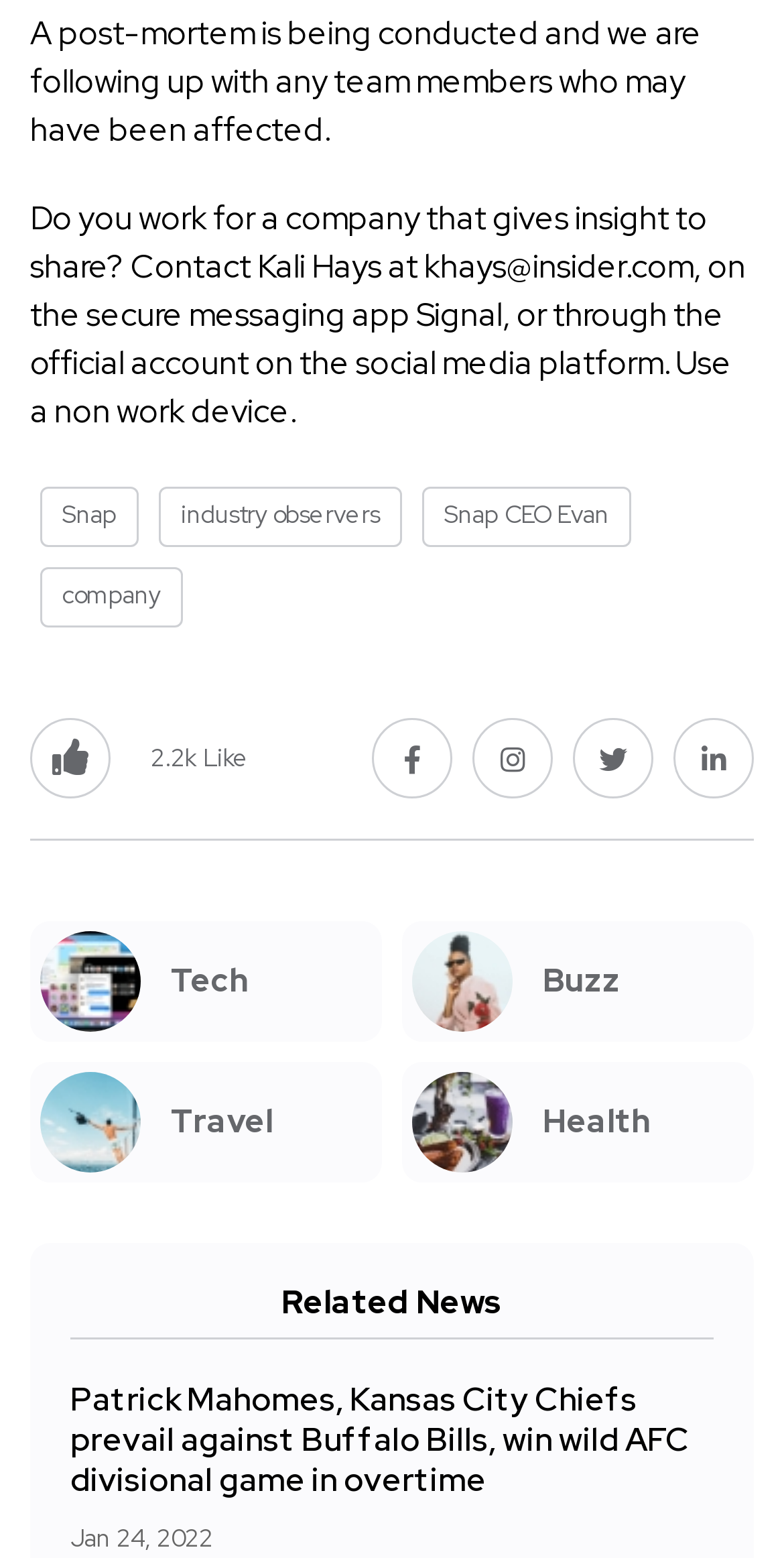Select the bounding box coordinates of the element I need to click to carry out the following instruction: "Read the article about Patrick Mahomes".

[0.09, 0.884, 0.879, 0.964]